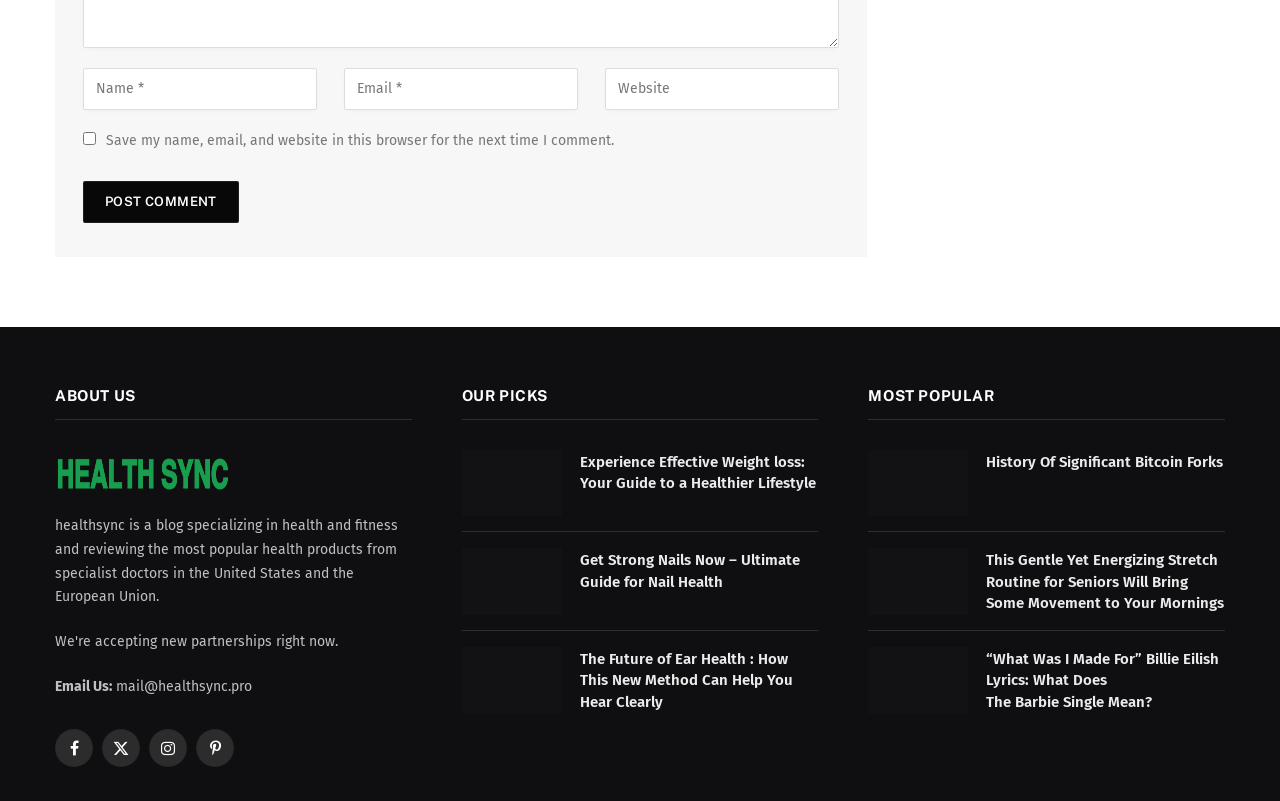Using the element description: "title="History Of Significant Bitcoin Forks"", determine the bounding box coordinates. The coordinates should be in the format [left, top, right, bottom], with values between 0 and 1.

[0.678, 0.561, 0.756, 0.644]